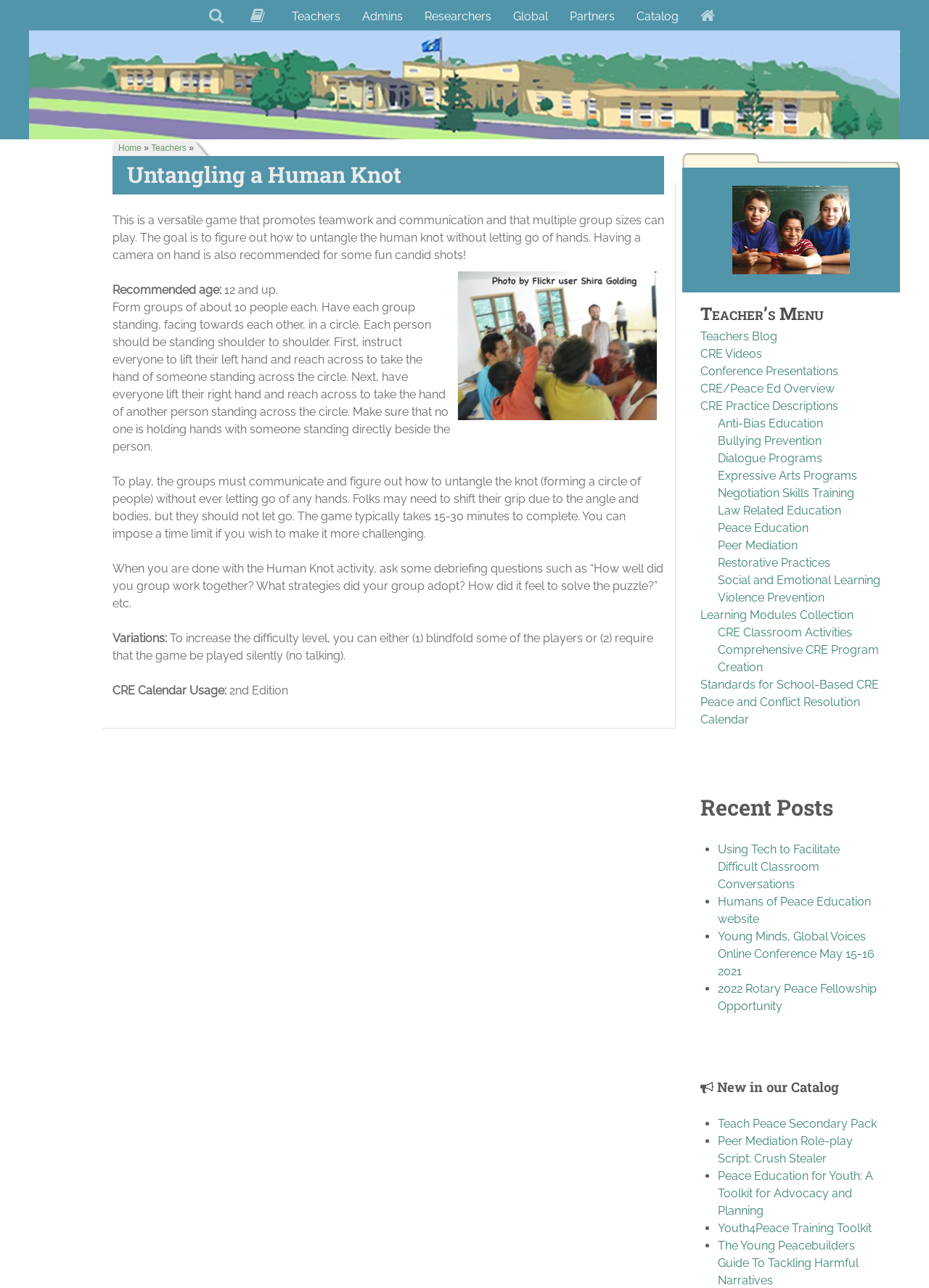Produce an elaborate caption capturing the essence of the webpage.

The webpage is about Conflict Resolution Education Connection, with a focus on a game called "Untangling a Human Knot". At the top, there is a logo and a link to "CR Education" on the left, and a navigation menu with links to "Home", "Teachers", and others on the right.

Below the navigation menu, there is a main section that takes up most of the page. It has a heading "Untangling a Human Knot" and a brief description of the game, which promotes teamwork and communication. There is also an image related to the game.

The main section is divided into several parts. The first part explains how to play the game, including instructions on how to form groups and how to untangle the knot without letting go of hands. The second part provides debriefing questions to ask after the game. The third part lists variations of the game, including increasing the difficulty level by blindfolding some players or requiring silent play.

On the right side of the page, there are several sections. The first section is a menu for teachers, with links to various resources such as blog posts, videos, and conference presentations. The second section lists different topics related to conflict resolution education, including anti-bias education, bullying prevention, and peace education. Each topic has a link to more information.

Below the menu and topic list, there is a section called "Recent Posts" that lists several blog posts with links to read more. The posts are about using technology to facilitate difficult classroom conversations, a website about peace education, and a conference about young minds and global voices.

At the bottom of the page, there is a section called "New in our Catalog" that lists several new resources available, including a teach peace secondary pack, a peer mediation role-play script, and a peace education toolkit. Each resource has a link to more information.

Throughout the page, there are several images, including a logo, a game-related image, and an image of happy youth. The overall layout is organized and easy to navigate, with clear headings and concise text.